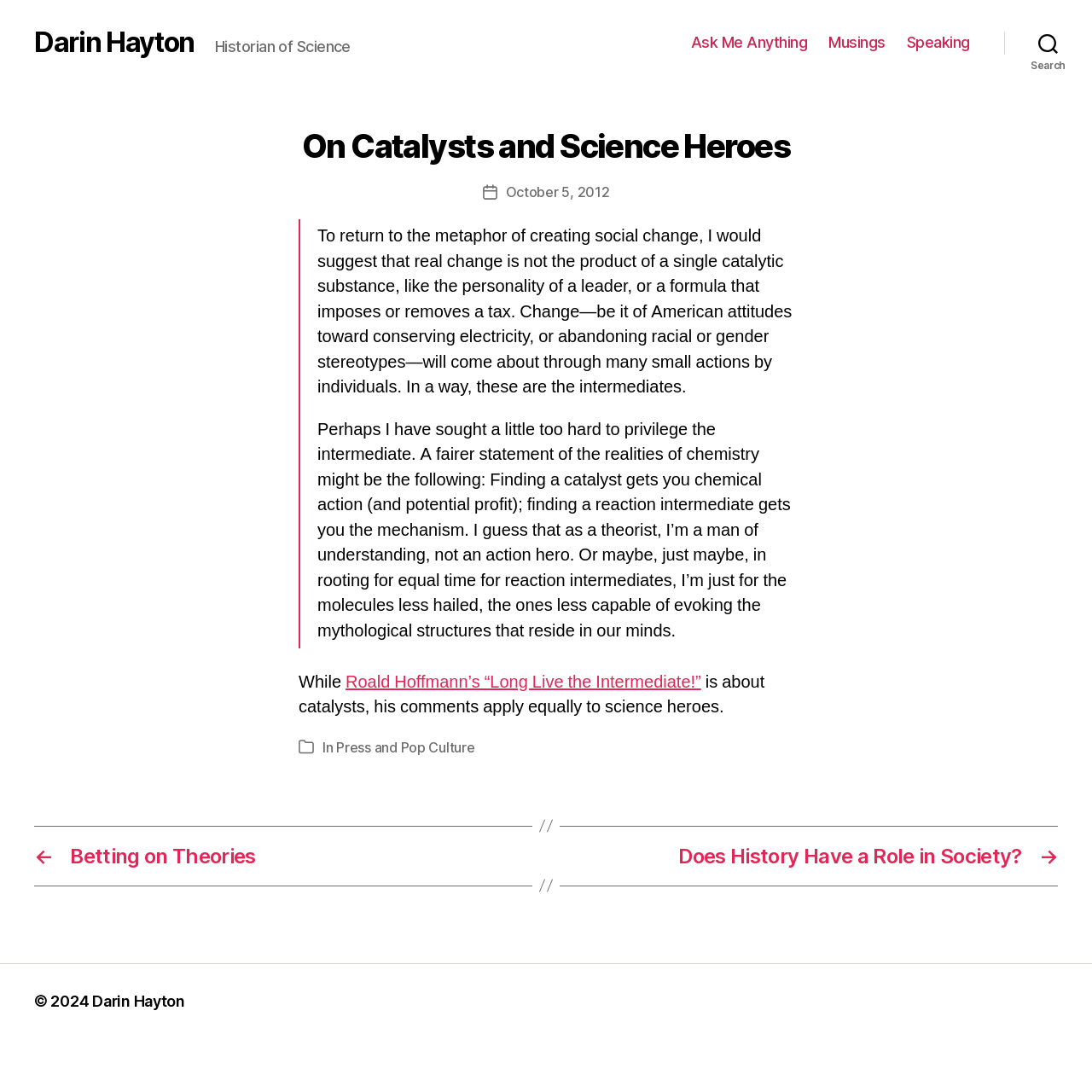Locate the bounding box coordinates of the clickable region necessary to complete the following instruction: "Read the article 'On Catalysts and Science Heroes'". Provide the coordinates in the format of four float numbers between 0 and 1, i.e., [left, top, right, bottom].

[0.109, 0.117, 0.891, 0.151]